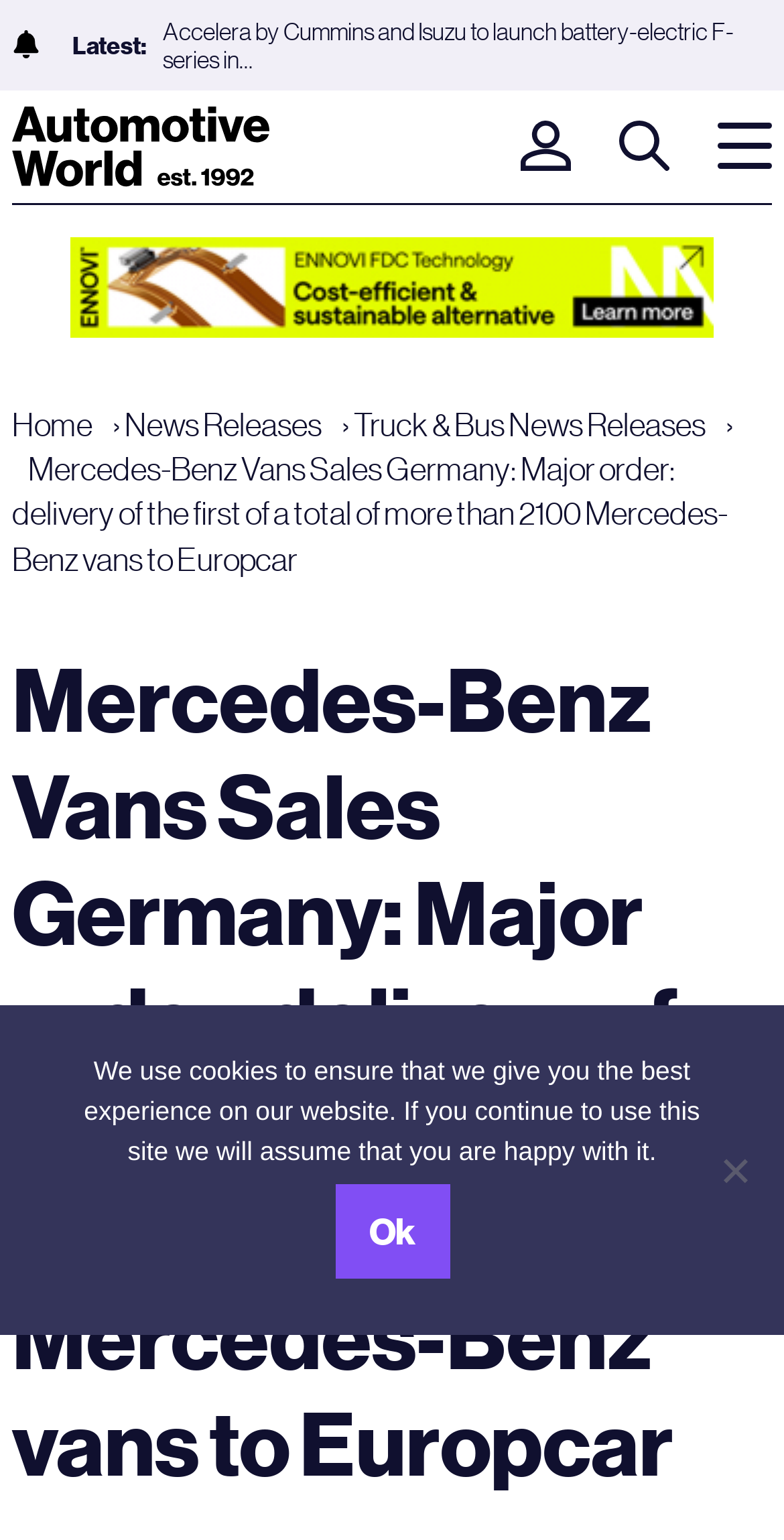Given the element description "title="Login"", identify the bounding box of the corresponding UI element.

[0.664, 0.079, 0.728, 0.111]